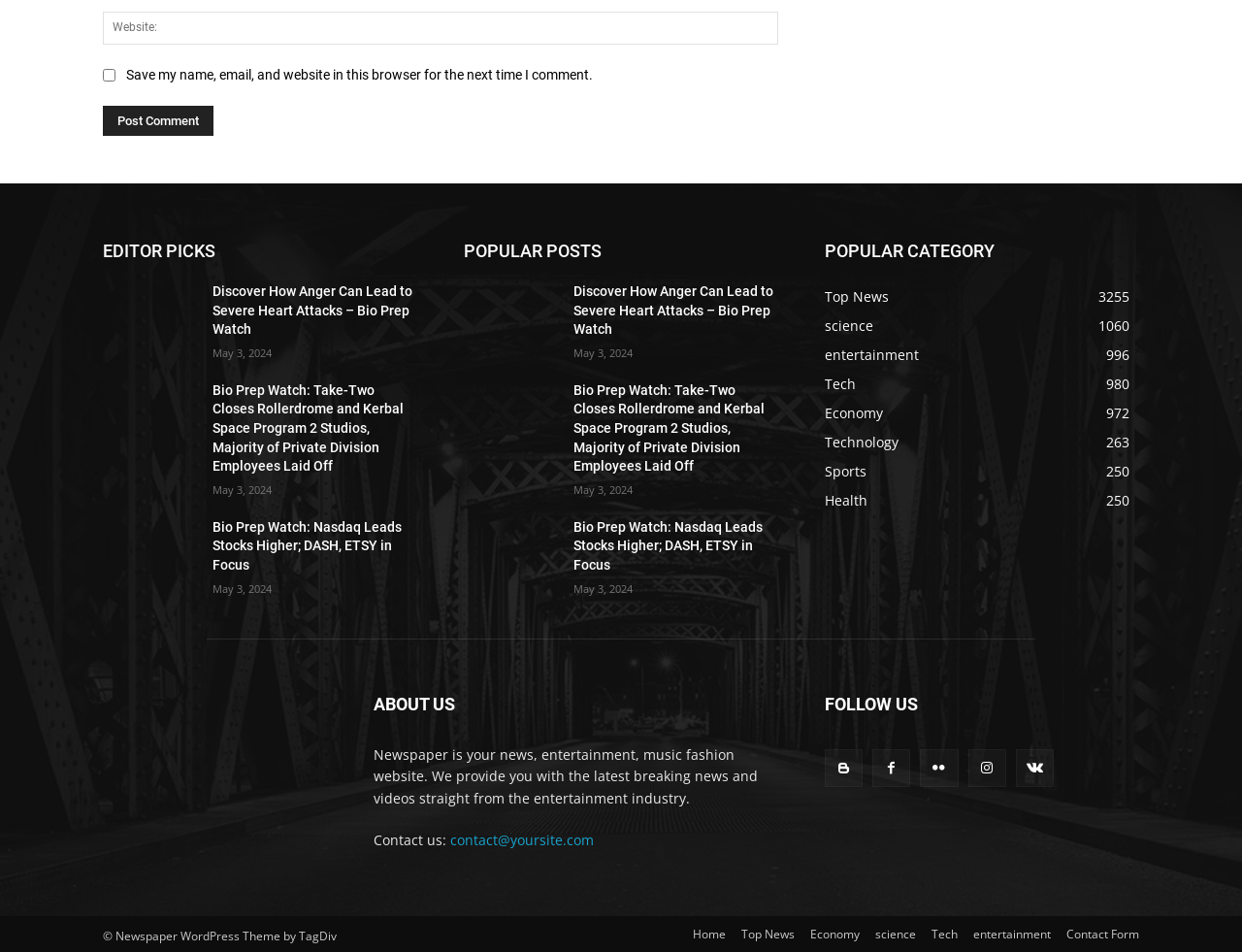What are the popular categories on this website?
Refer to the image and respond with a one-word or short-phrase answer.

Top News, science, entertainment, Tech, Economy